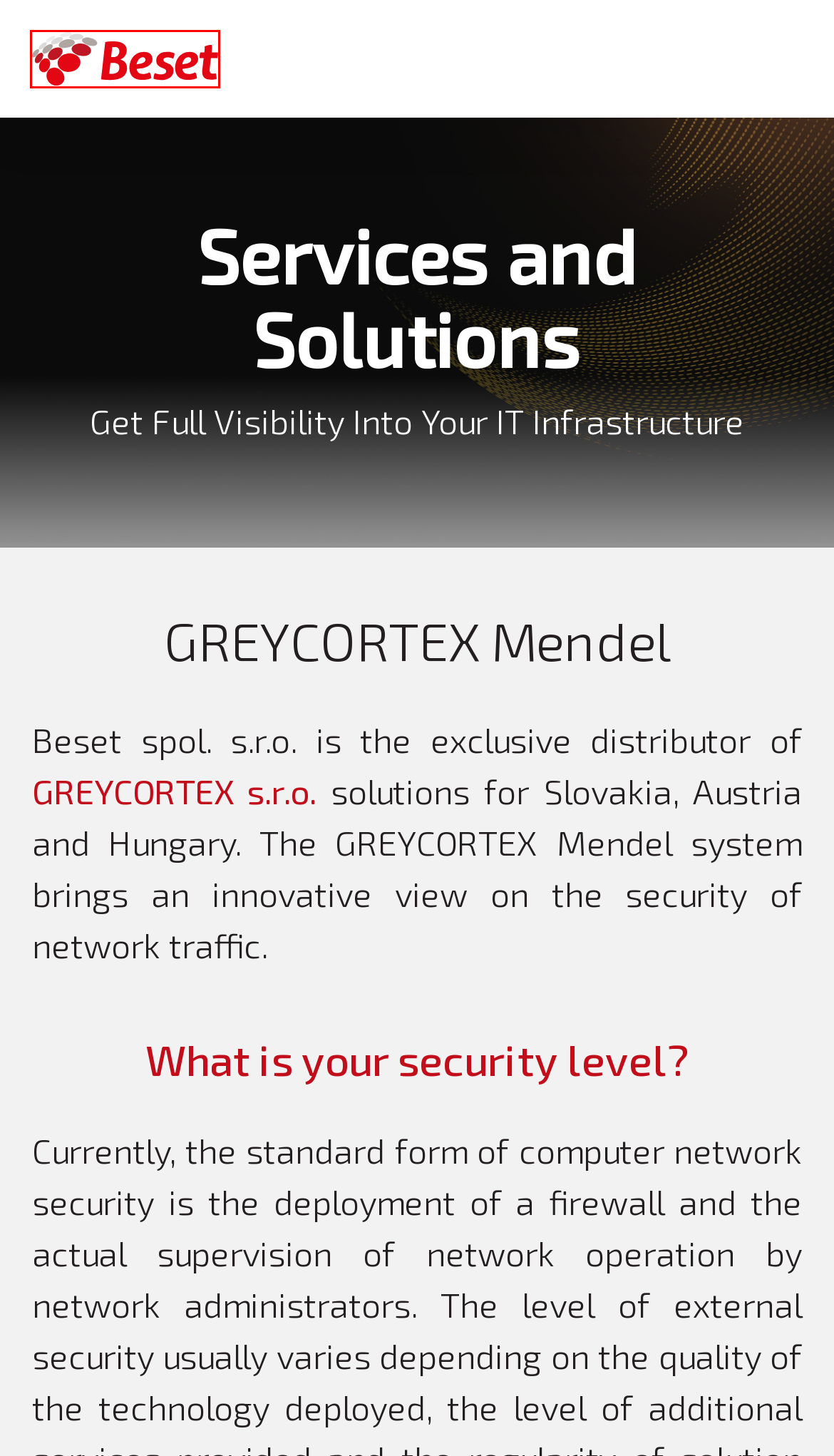Examine the screenshot of a webpage with a red bounding box around an element. Then, select the webpage description that best represents the new page after clicking the highlighted element. Here are the descriptions:
A. Using cookies - Beset
B. References - Beset
C. Information about the Company - Beset
D. Security for IT and OT Networks | GREYCORTEX
E. Services offered - Beset
F. Beset CIRT - Beset
G. Innovative IT Solutions - Beset
H. Software Development - Beset

G